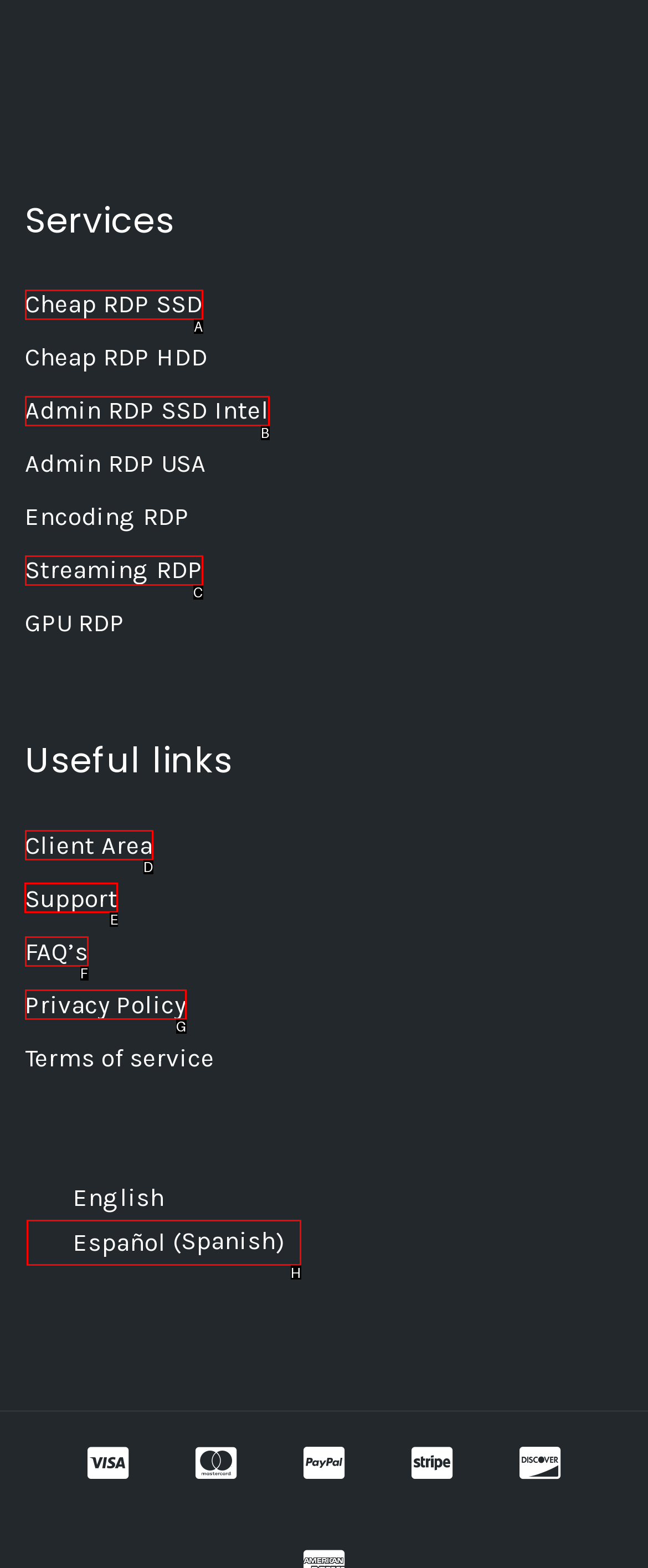Determine the letter of the UI element that will complete the task: Check Support
Reply with the corresponding letter.

E